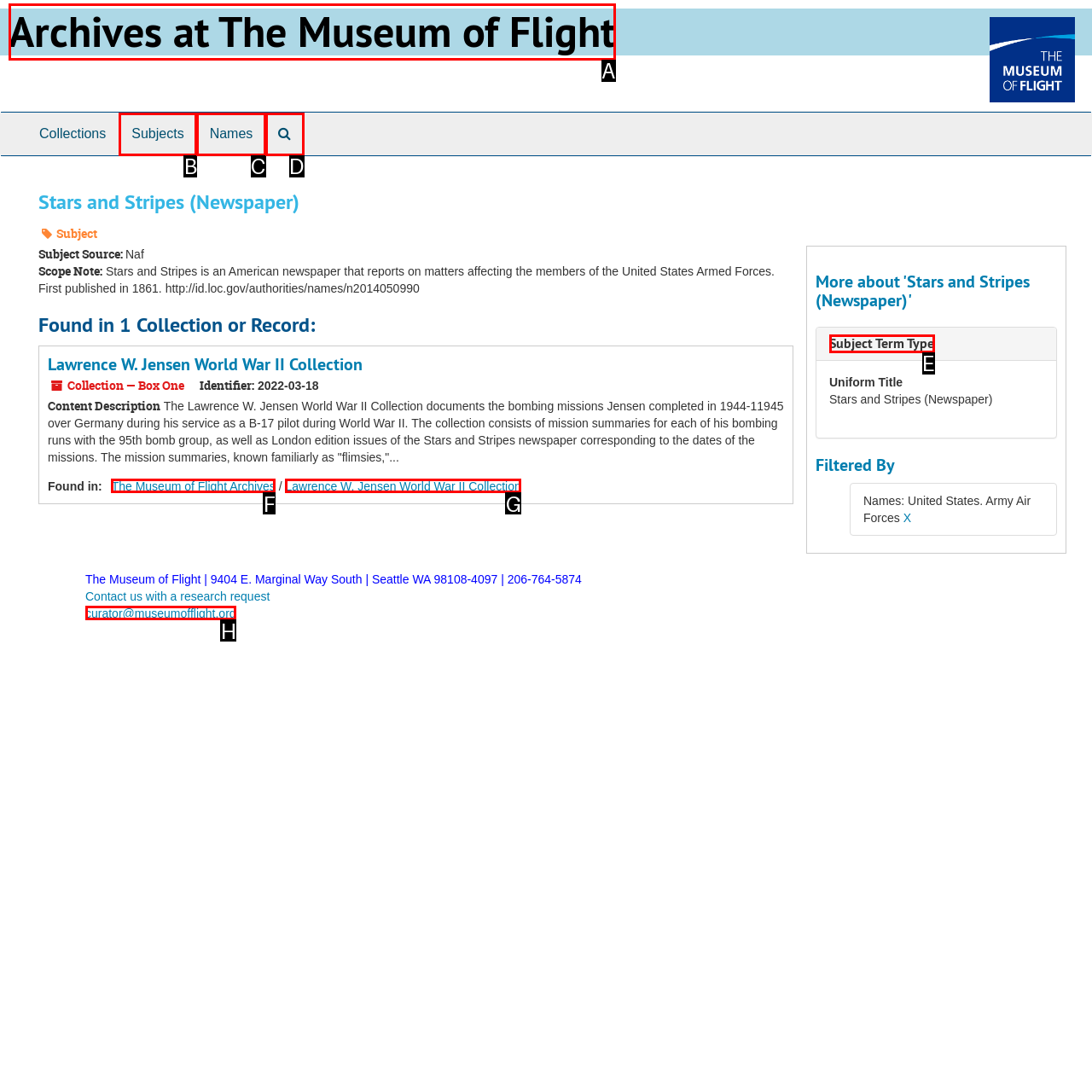Select the letter that corresponds to the description: The Museum of Flight Archives. Provide your answer using the option's letter.

F